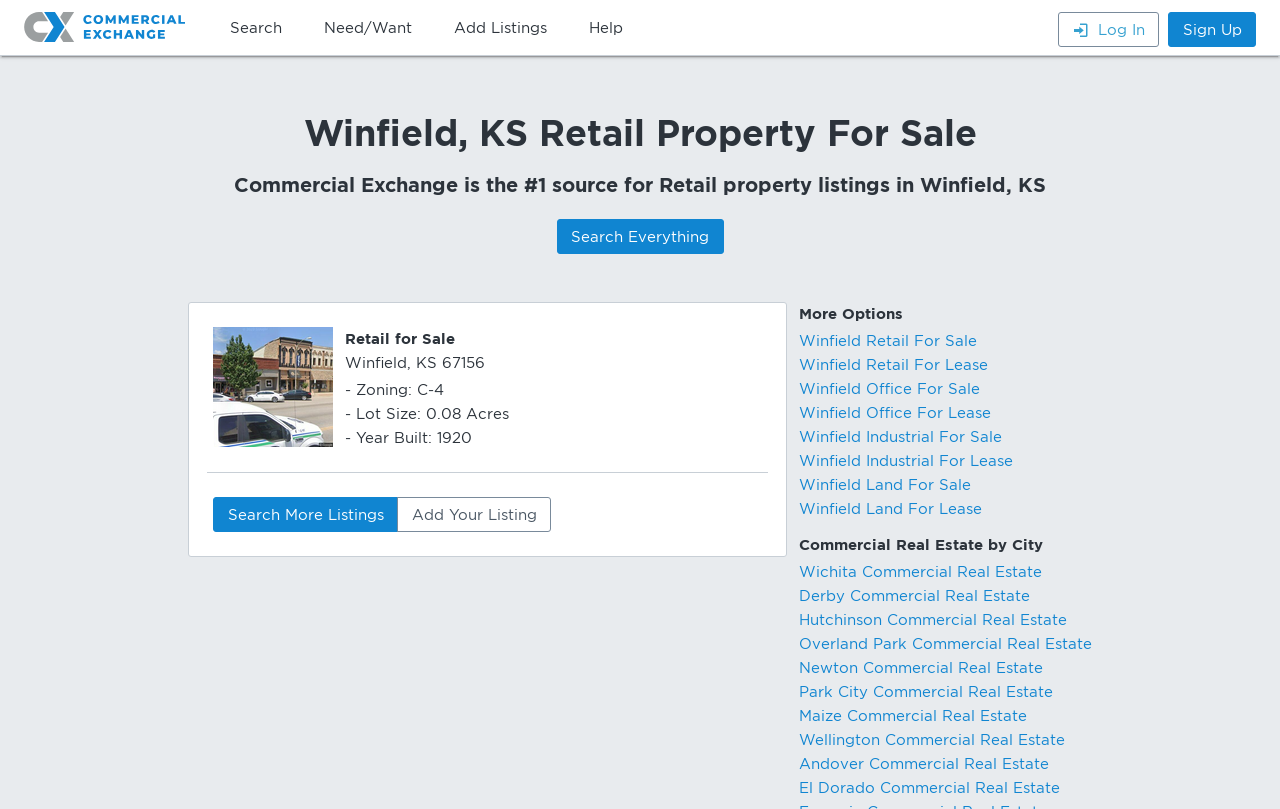What is the principal heading displayed on the webpage?

Winfield, KS Retail Property For Sale